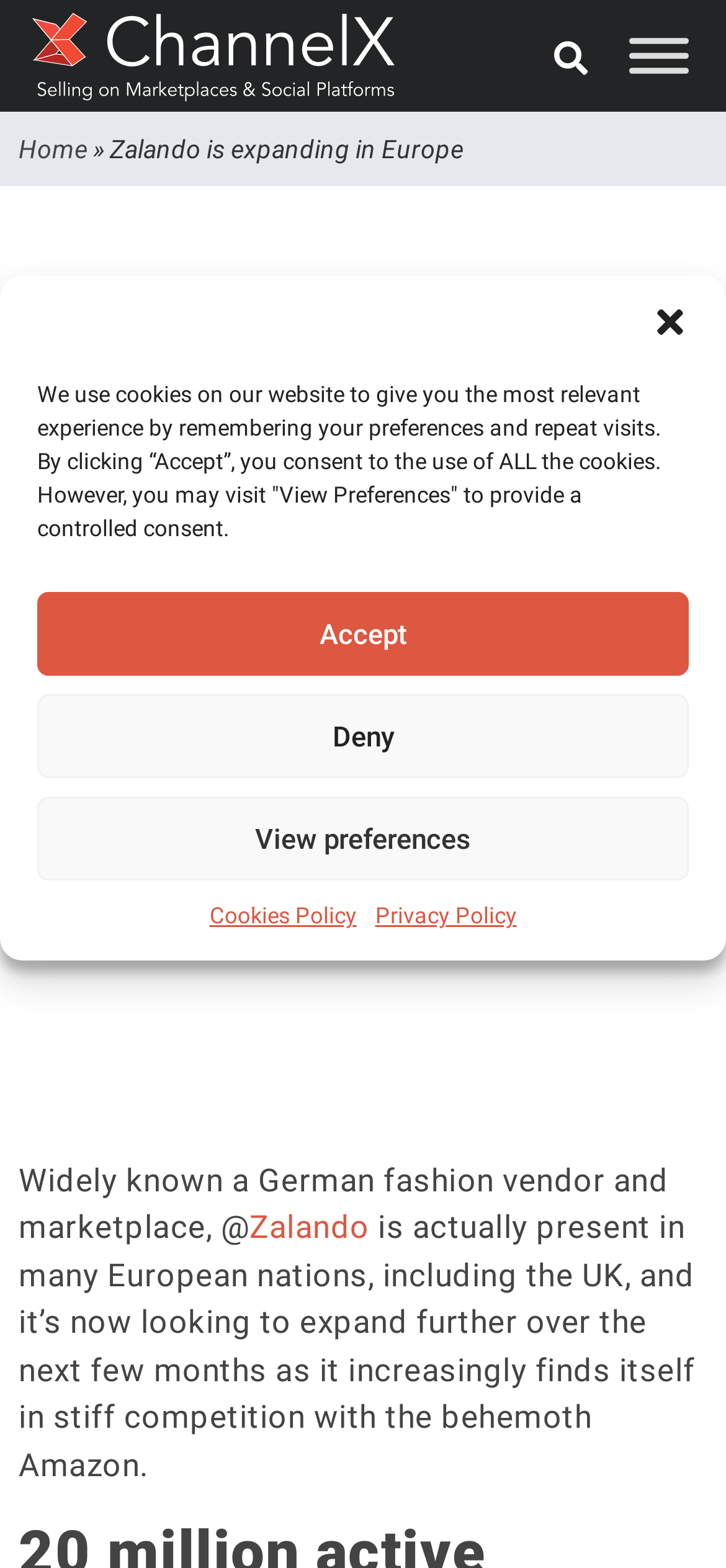Provide a brief response to the question below using a single word or phrase: 
What is the name of the German fashion vendor mentioned in the article?

Zalando